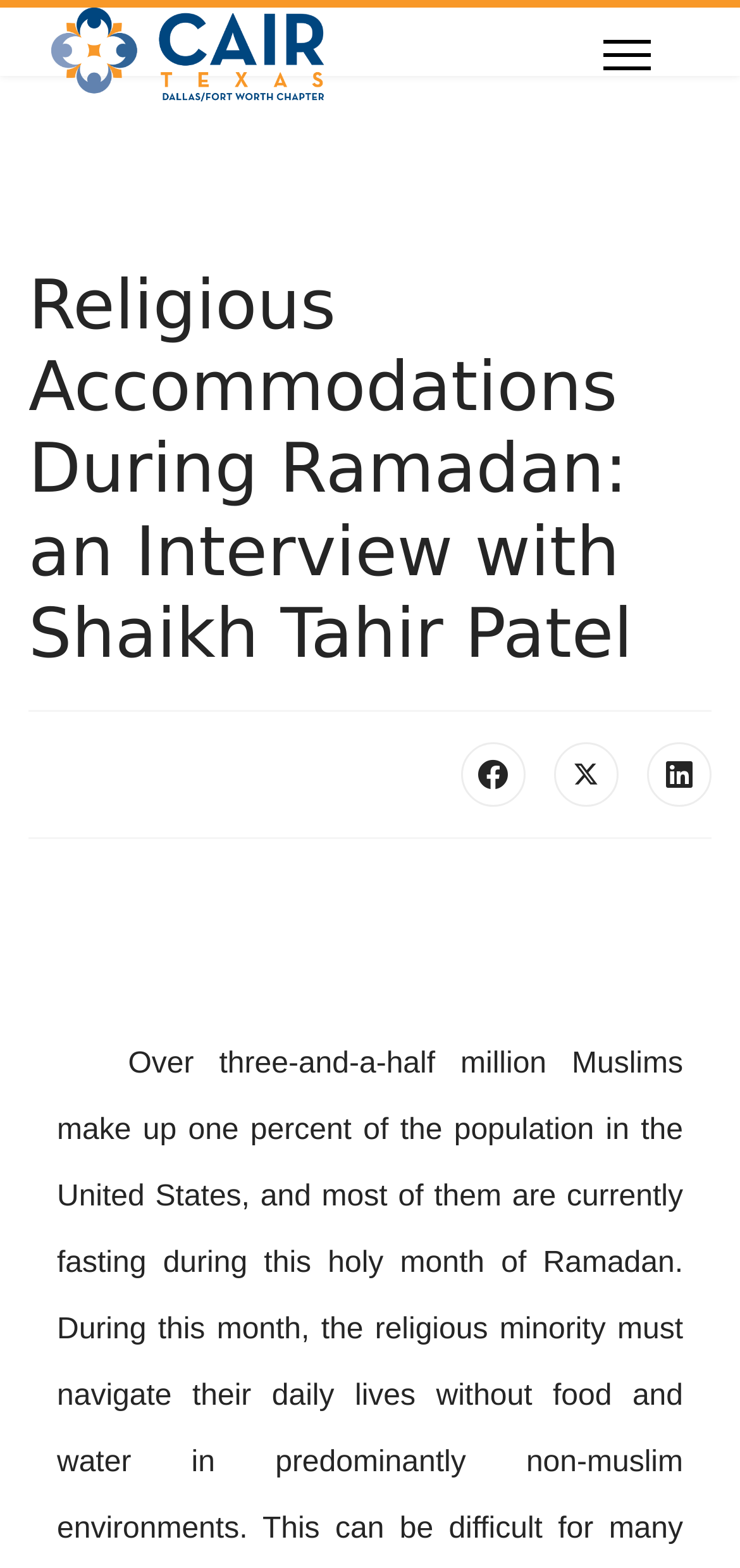Find and generate the main title of the webpage.

Religious Accommodations During Ramadan: an Interview with Shaikh Tahir Patel